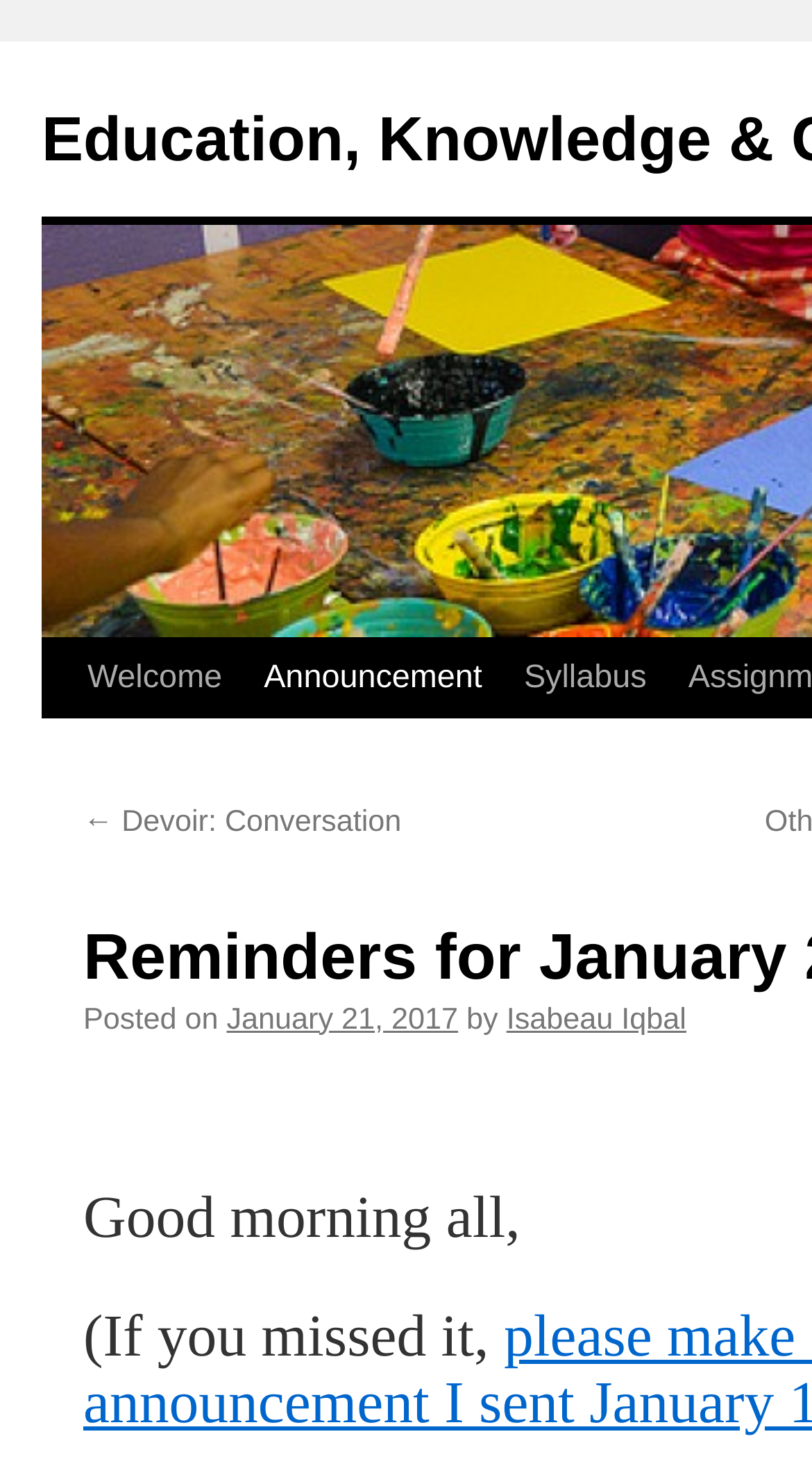What is the first word of the announcement?
Using the visual information, answer the question in a single word or phrase.

Good